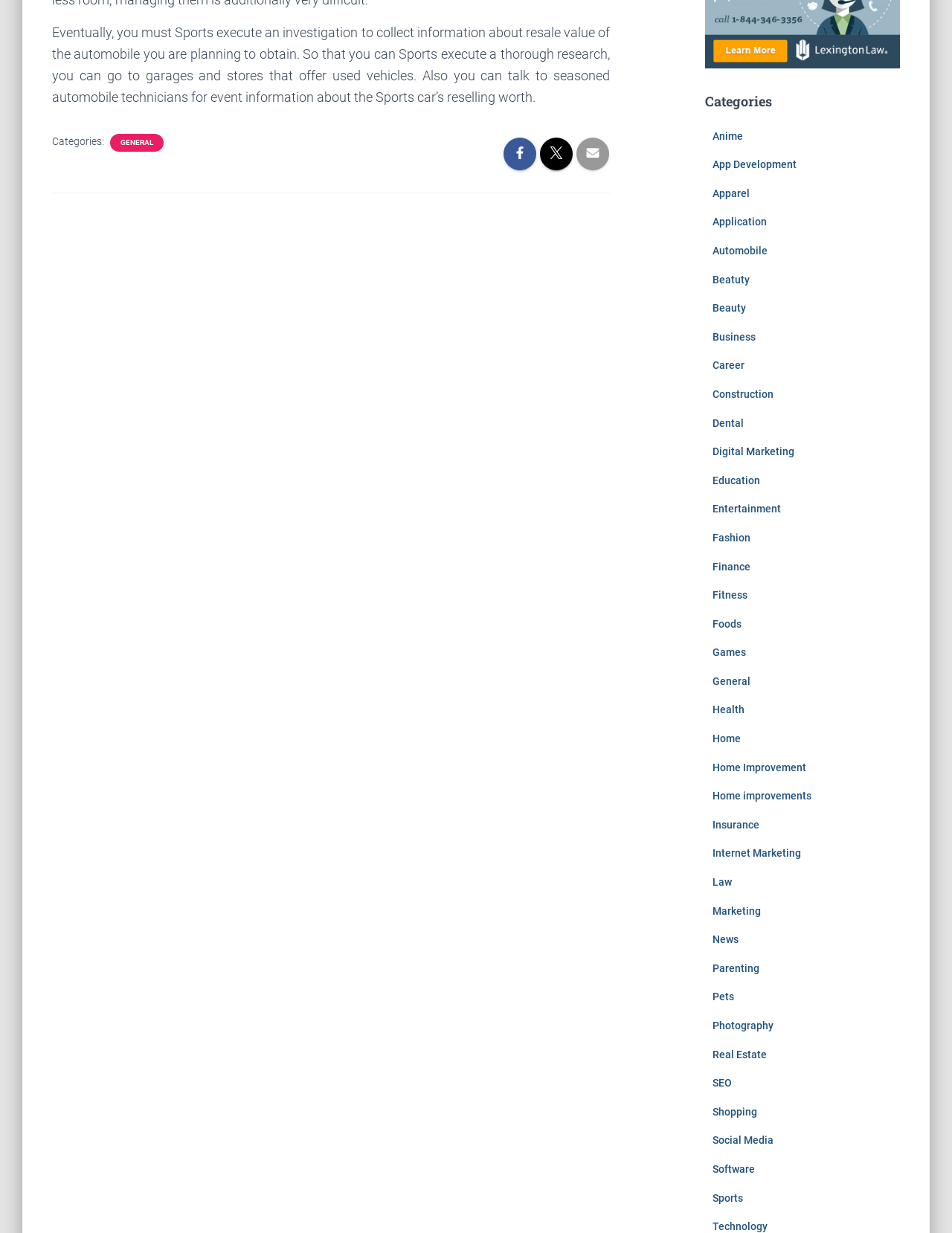What is the topic of the first paragraph?
Based on the screenshot, provide your answer in one word or phrase.

Automobile